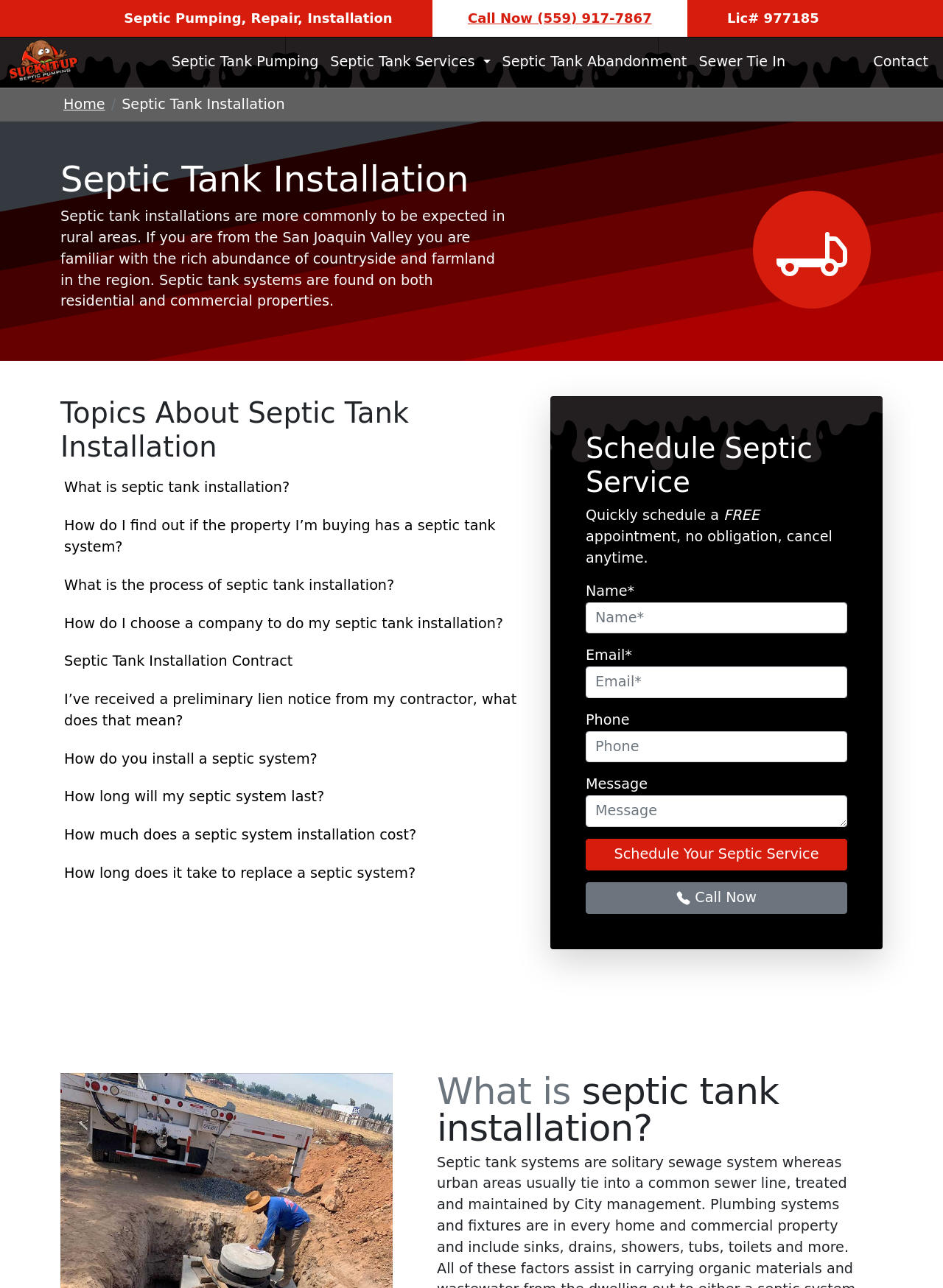Provide the bounding box coordinates of the HTML element this sentence describes: "What is septic tank installation?". The bounding box coordinates consist of four float numbers between 0 and 1, i.e., [left, top, right, bottom].

[0.068, 0.371, 0.307, 0.389]